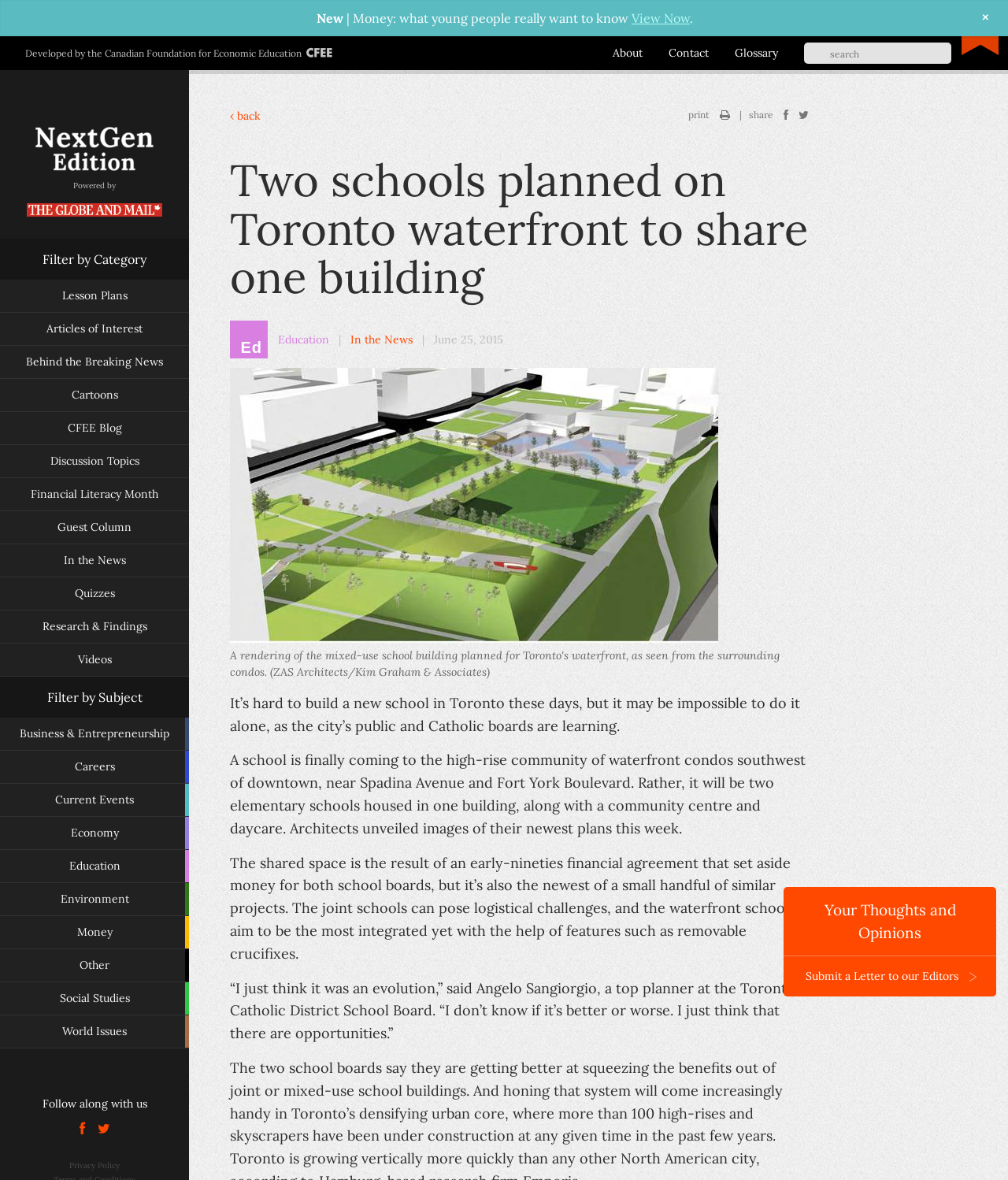Answer the question below with a single word or a brief phrase: 
What is the category of the article 'Two schools planned on Toronto waterfront to share one building'?

Education